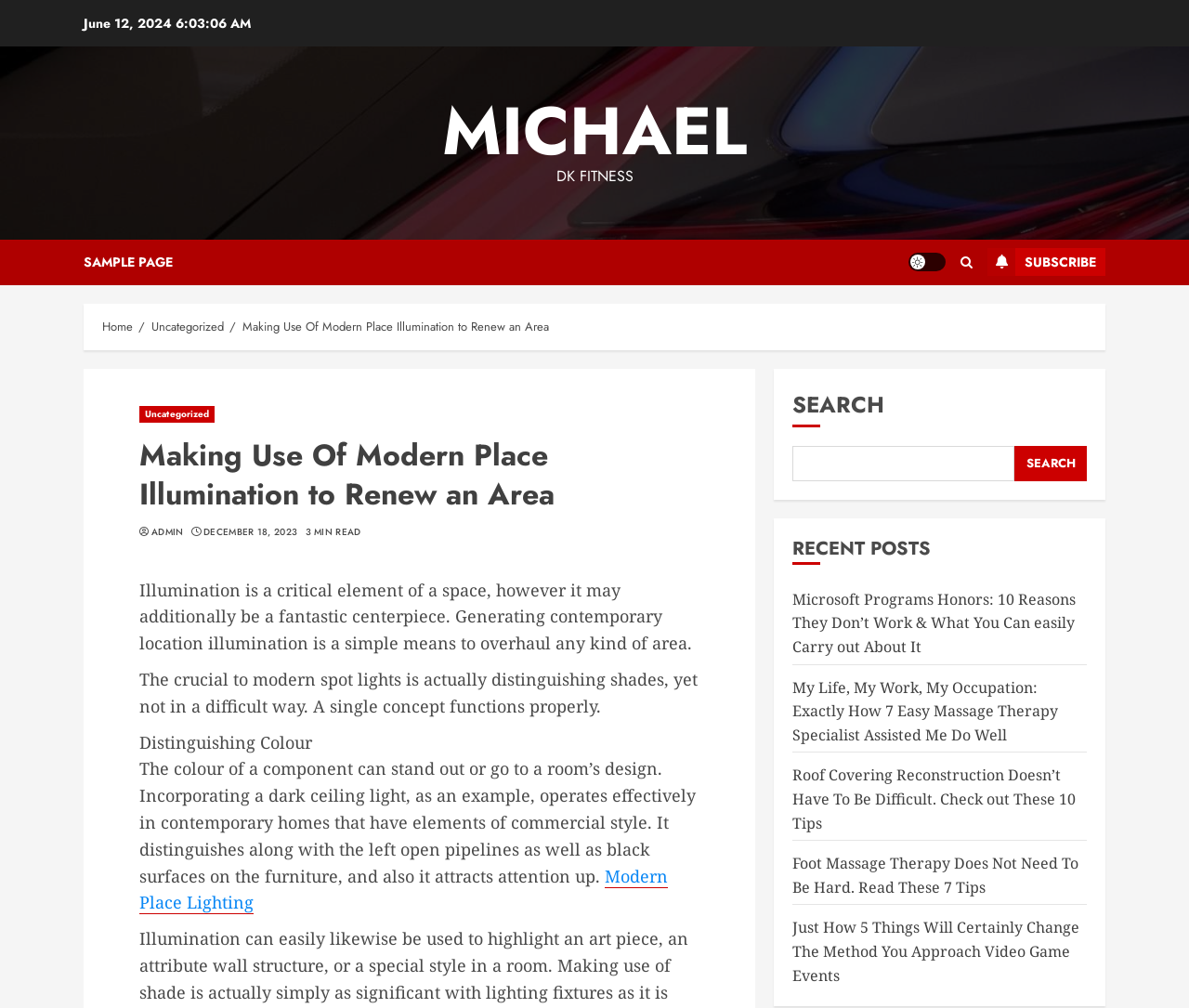Offer a detailed account of what is visible on the webpage.

The webpage appears to be a blog post titled "Making Use Of Modern Place Illumination to Renew an Area" by michael. At the top left, there is a date "June 12, 2024" and a link to the author's name "MICHAEL" next to it. On the top right, there are several links, including "SAMPLE PAGE", "Light/Dark Button", a search icon, and a "SUBSCRIBE" button.

Below the top section, there is a navigation bar with breadcrumbs, showing the current page's location in the website's hierarchy. The navigation bar contains links to "Home", "Uncategorized", and the current page's title.

The main content of the page is divided into two sections. On the left, there is a header section with links to "Uncategorized", the page title, and the author's name "ADMIN". There is also a link to the publication date "DECEMBER 18, 2023" and a note indicating the article's reading time "3 MIN READ".

On the right side of the header section, there is a block of text that serves as an introduction to the article. The text discusses the importance of illumination in a space and how it can be used to overhaul an area.

Below the introduction, there are several paragraphs of text that discuss the concept of modern spot lights and how to use them effectively. The text is divided into sections with headings, including "Distinguishing Colour", and there are links to related topics, such as "Modern Place Lighting".

On the right side of the page, there is a search bar with a label "SEARCH" and a button to submit the search query. Below the search bar, there is a heading "RECENT POSTS" followed by a list of links to other blog posts, including "Microsoft Programs Honors", "My Life, My Work, My Occupation", and several others.